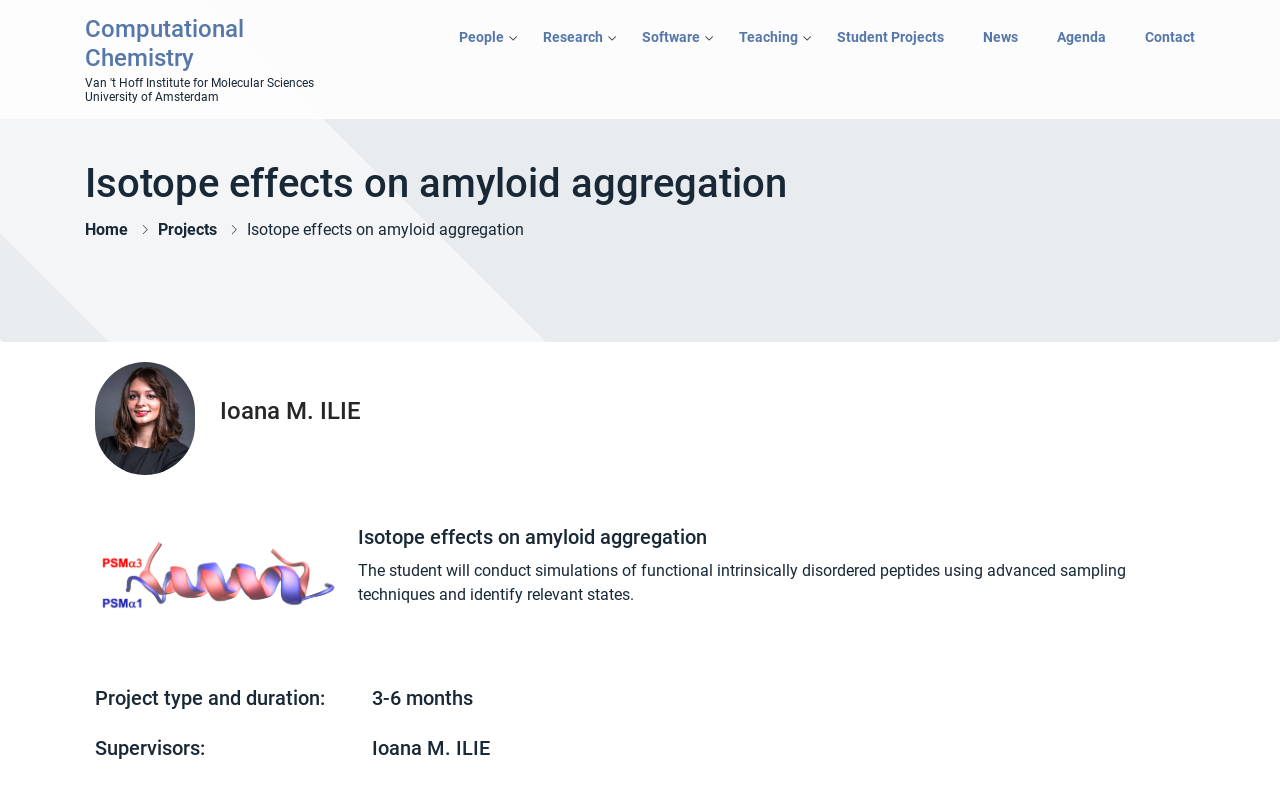Determine the bounding box coordinates of the region to click in order to accomplish the following instruction: "Click on Ioana M. ILIE's profile". Provide the coordinates as four float numbers between 0 and 1, specifically [left, top, right, bottom].

[0.074, 0.459, 0.152, 0.601]